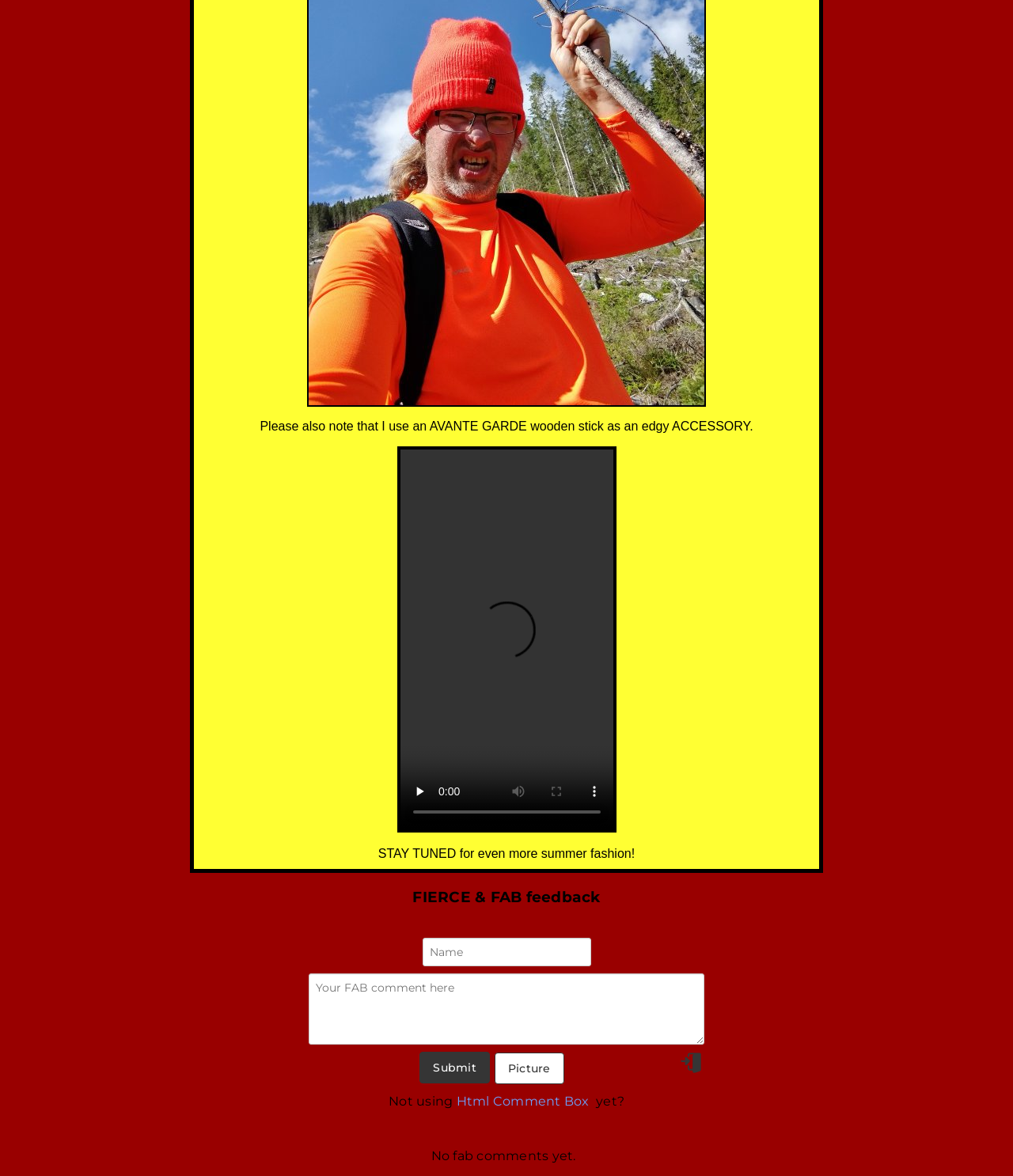Answer the question using only a single word or phrase: 
What is the purpose of the textbox at the bottom?

Leave a comment